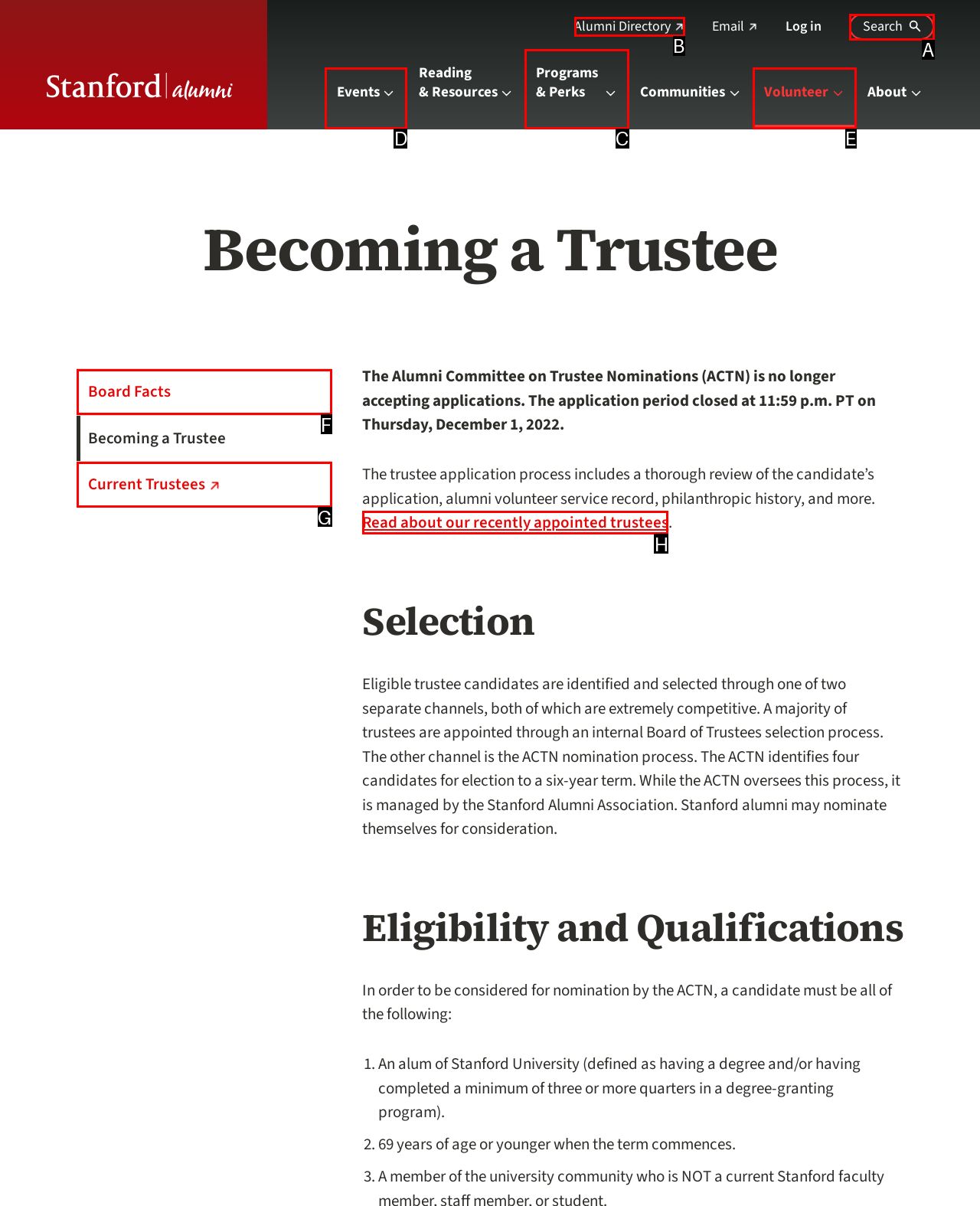Tell me which one HTML element I should click to complete the following task: Read about our recently appointed trustees Answer with the option's letter from the given choices directly.

H